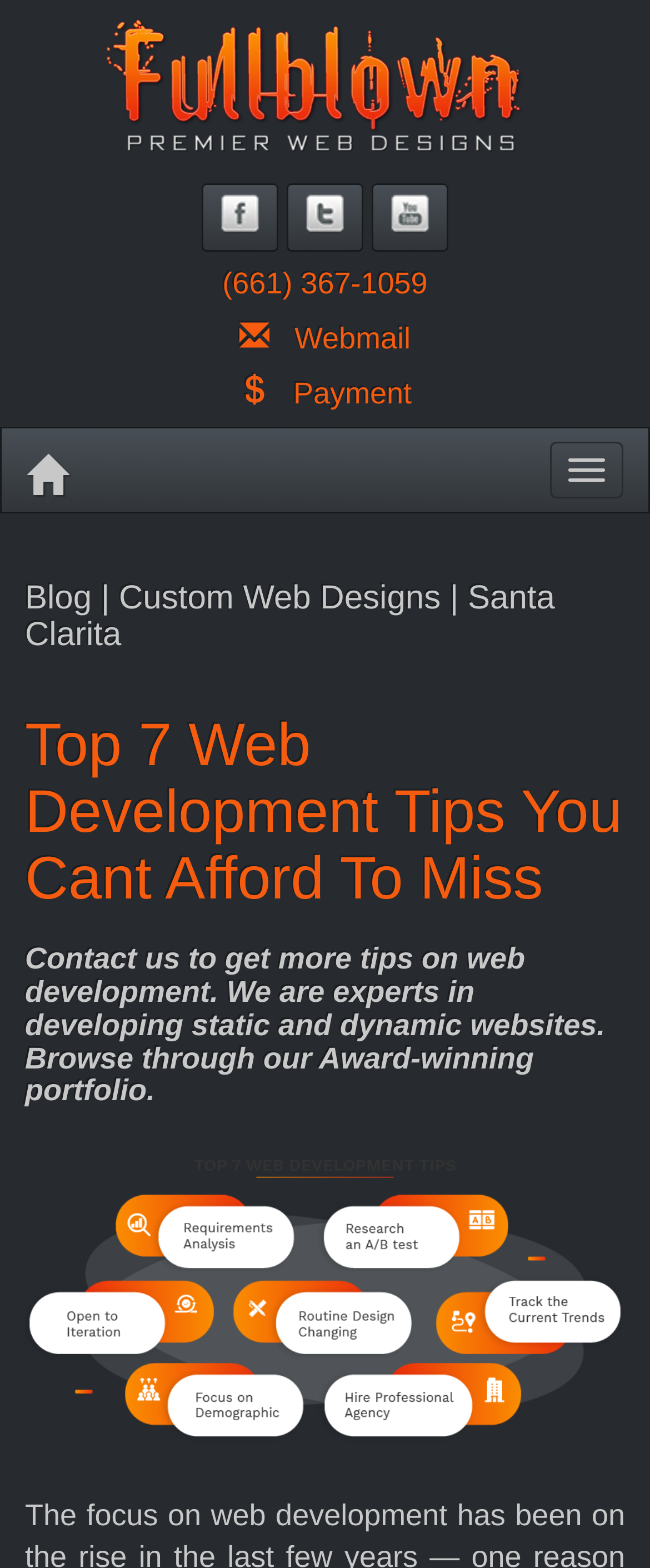Please identify the bounding box coordinates of the area that needs to be clicked to fulfill the following instruction: "Visit Full Blown Premier Web Designs."

[0.038, 0.011, 0.962, 0.106]